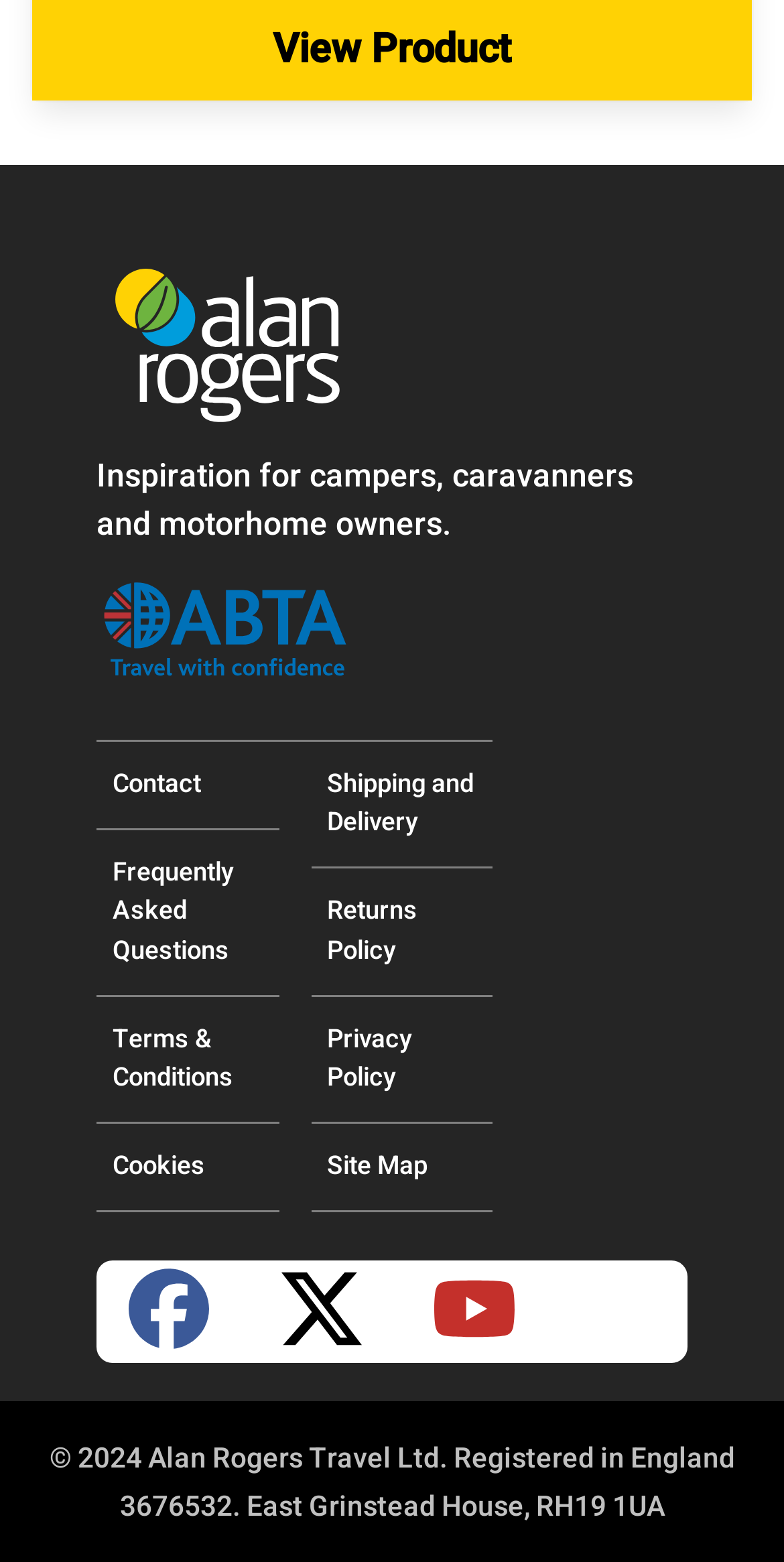Determine the bounding box coordinates of the area to click in order to meet this instruction: "Visit Alan Rogers main site".

[0.123, 0.248, 0.451, 0.279]